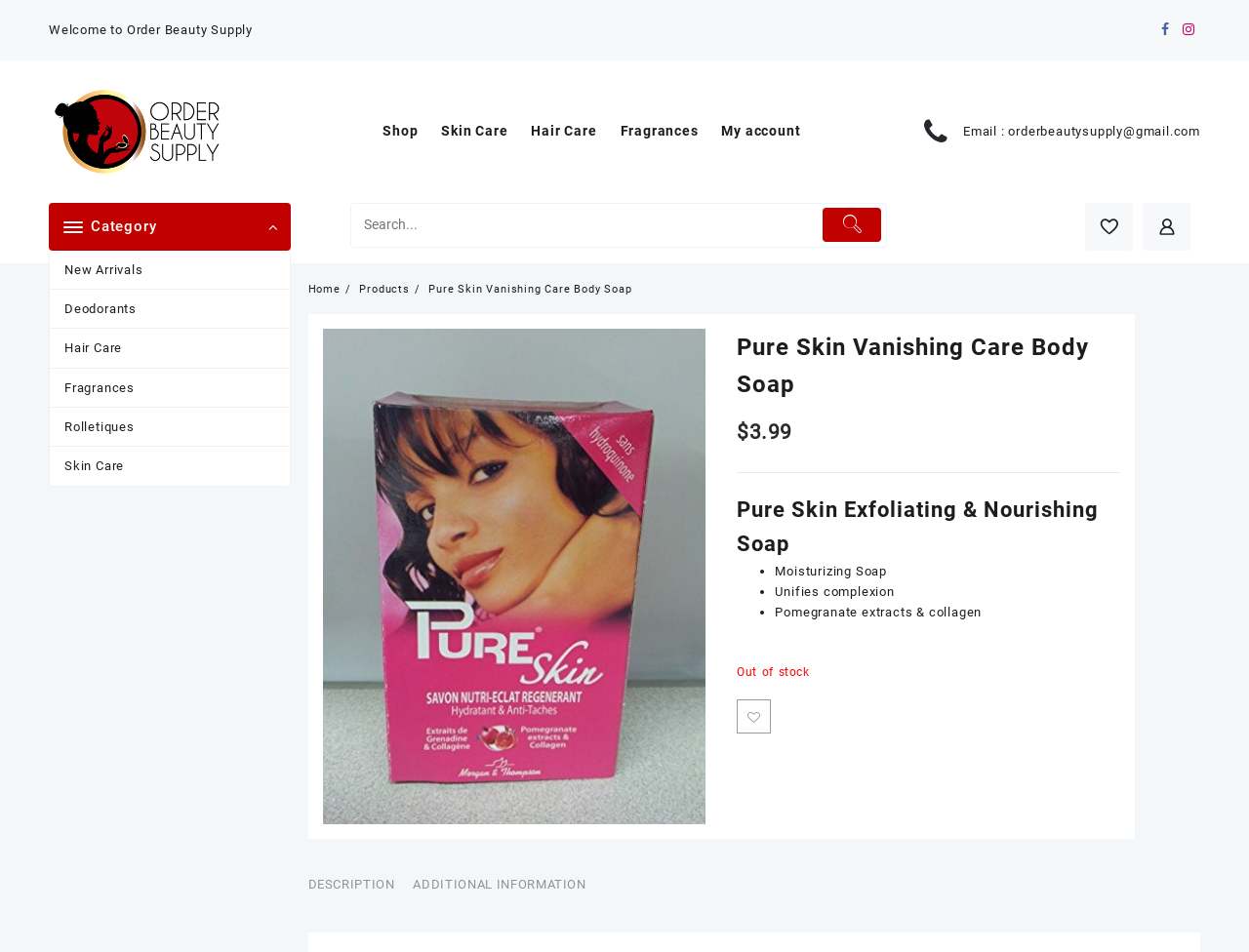What is the price of the Pure Skin Exfoliating & Nourishing Soap?
Give a one-word or short-phrase answer derived from the screenshot.

$3.99